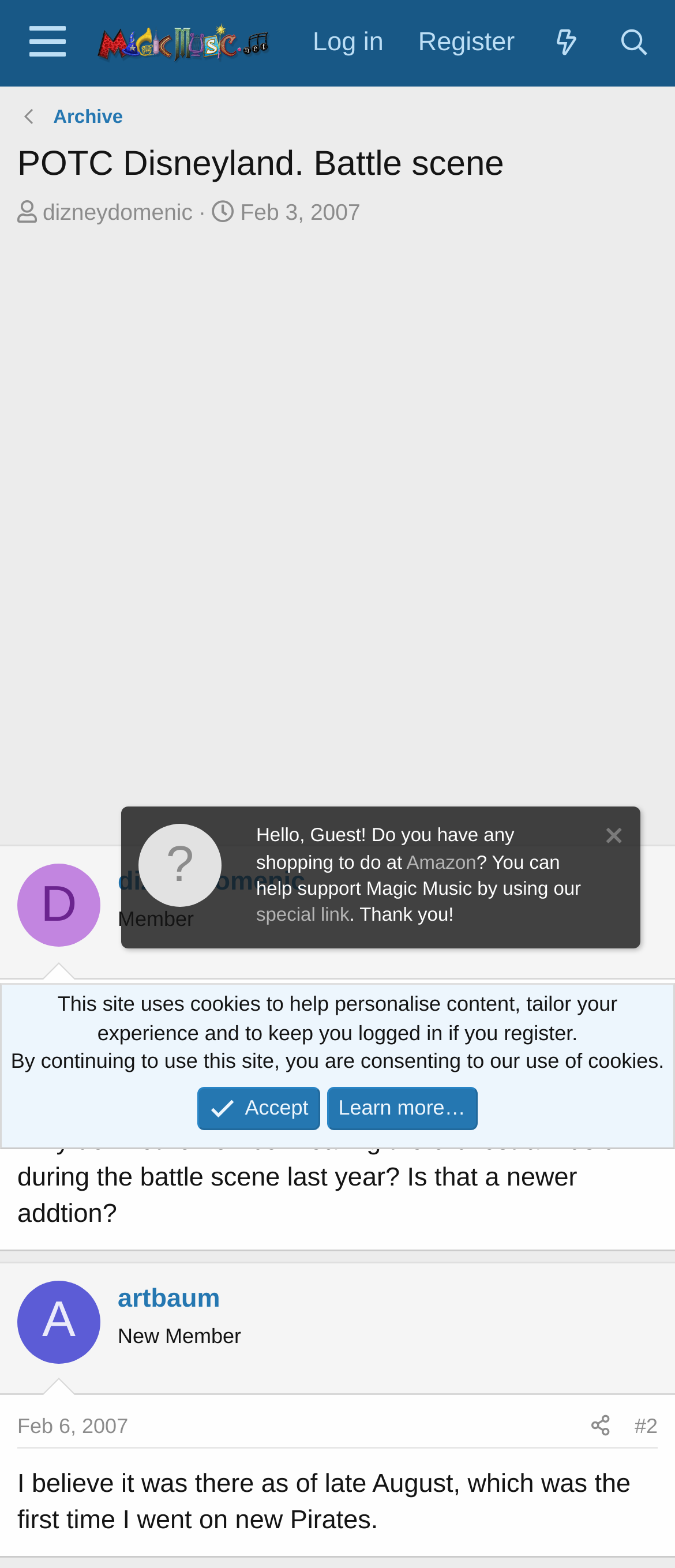Determine the bounding box for the described HTML element: "What's new". Ensure the coordinates are four float numbers between 0 and 1 in the format [left, top, right, bottom].

[0.788, 0.006, 0.889, 0.048]